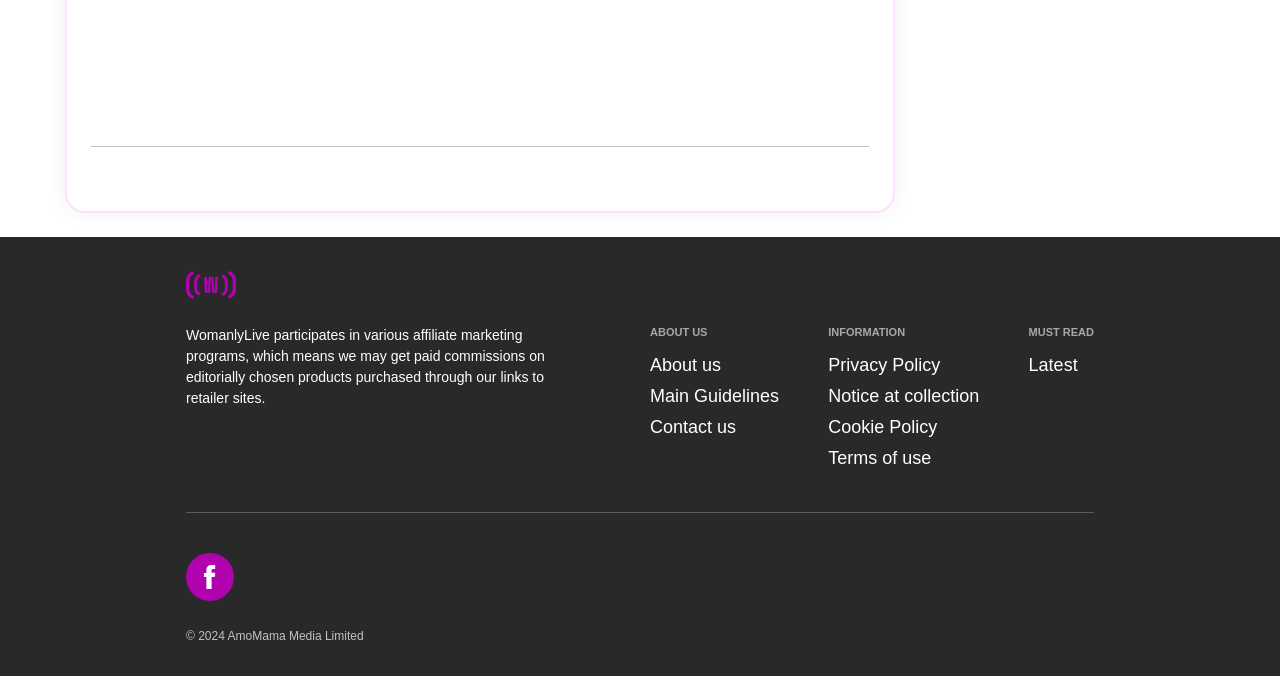Determine the bounding box coordinates for the area you should click to complete the following instruction: "View Privacy Policy".

[0.647, 0.525, 0.735, 0.554]